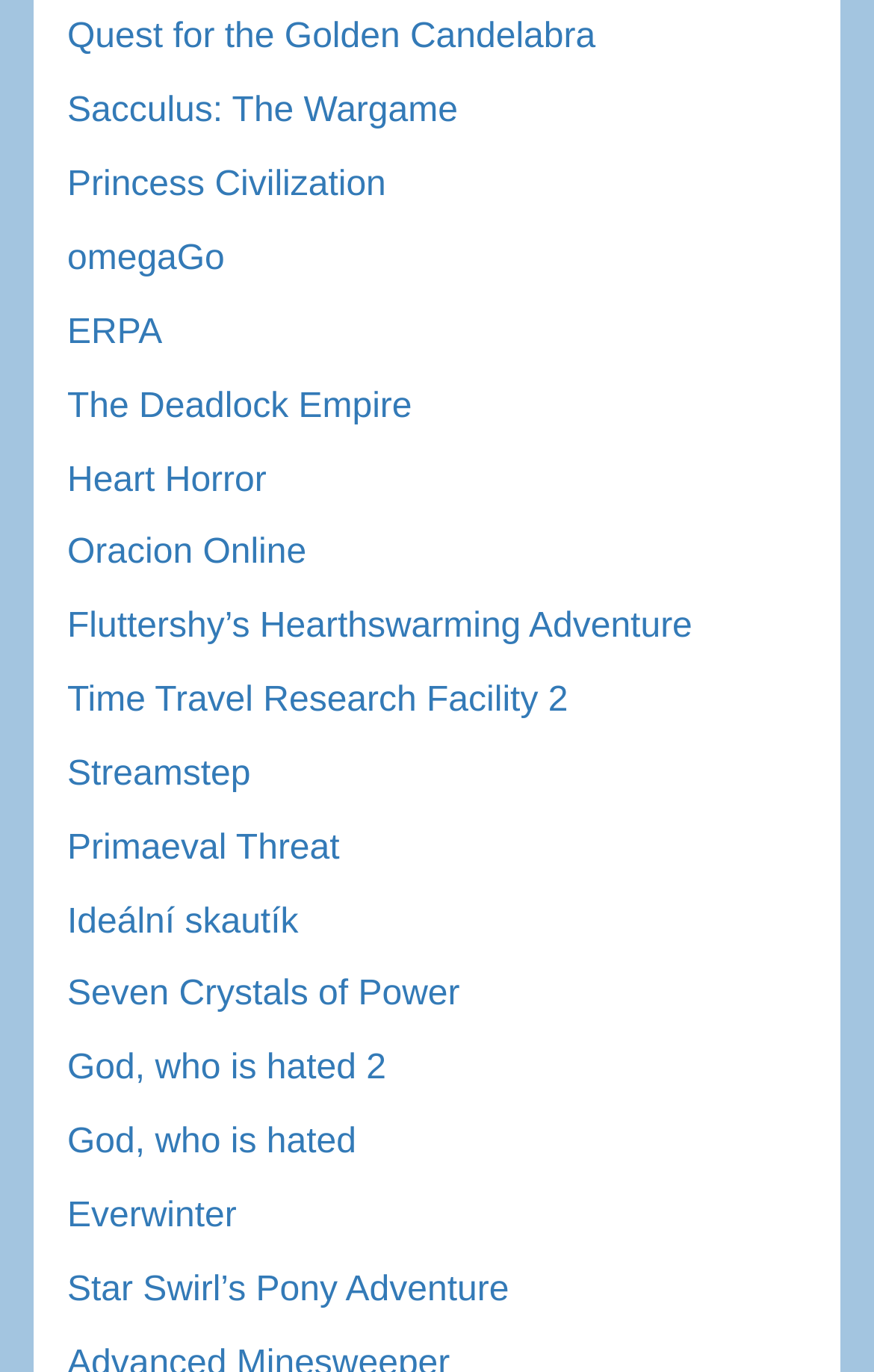Please identify the bounding box coordinates of the area that needs to be clicked to follow this instruction: "Visit Quest for the Golden Candelabra".

[0.077, 0.014, 0.681, 0.042]